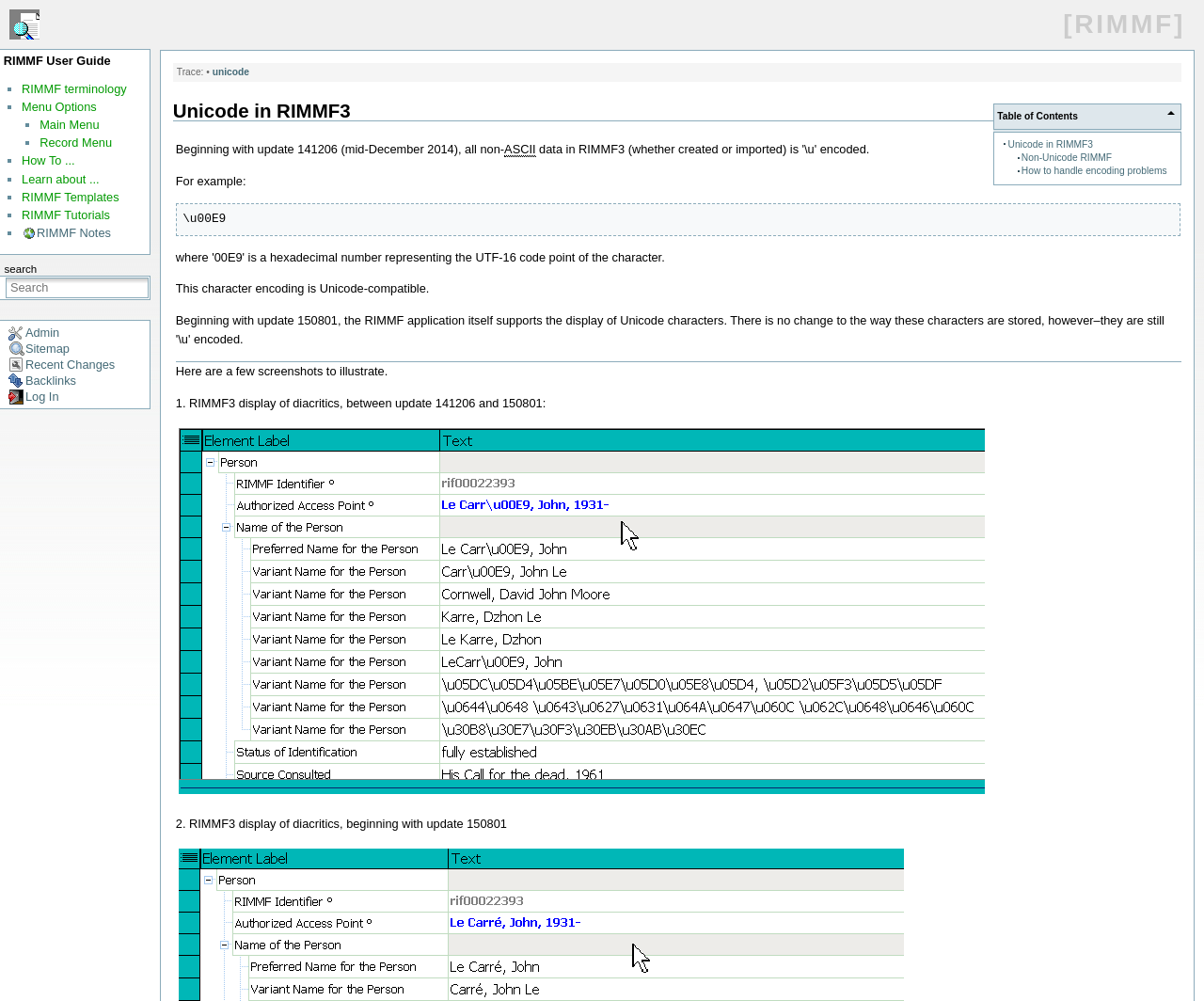What is the topic of the section starting with 'Beginning with update 141206...'?
Refer to the image and offer an in-depth and detailed answer to the question.

The section starting with 'Beginning with update 141206...' is located at the middle of the webpage and has a heading of 'Unicode in RIMMF3'. The text in this section discusses the use of Unicode in RIMMF3, including examples of character encoding.